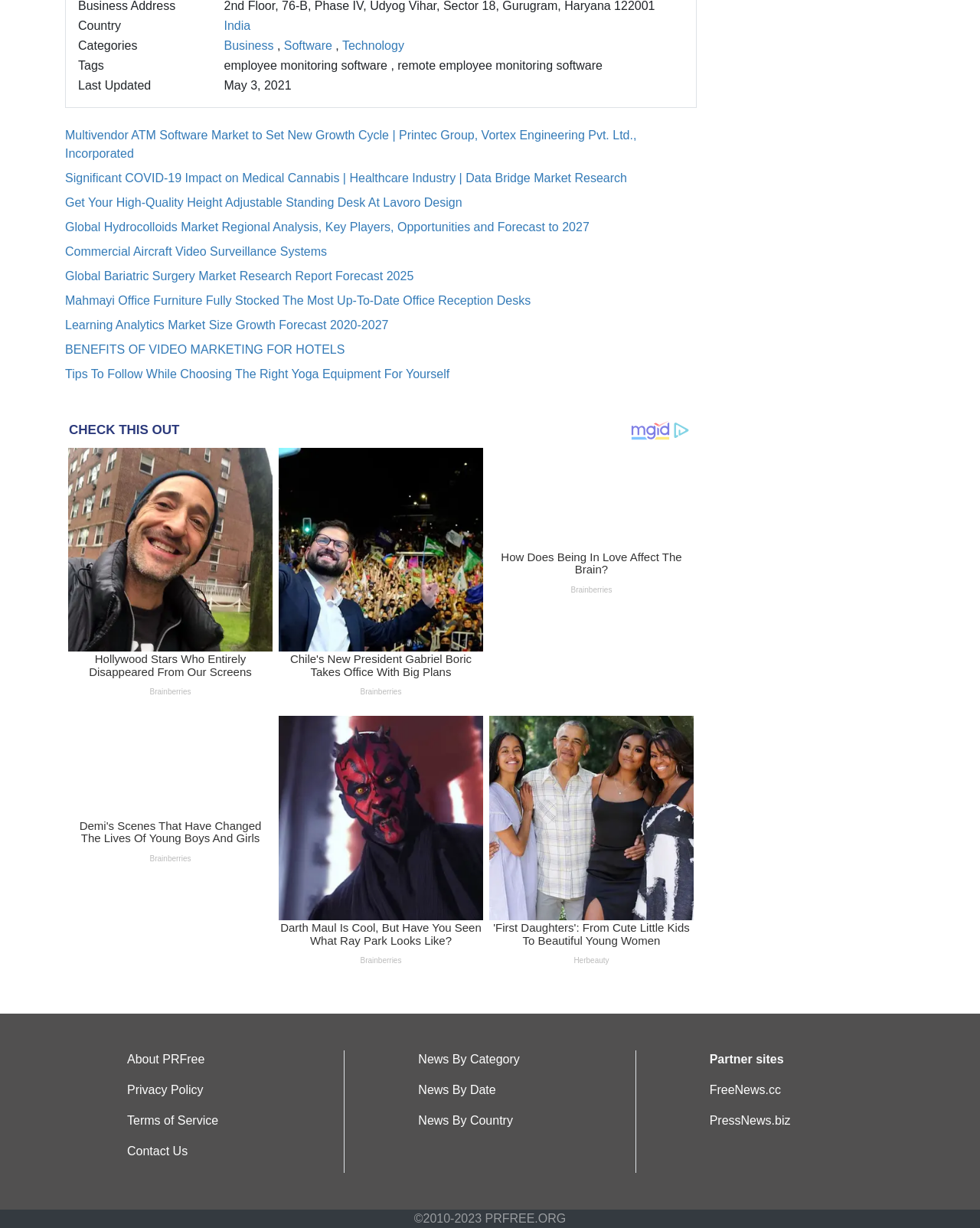Provide a one-word or short-phrase response to the question:
What are the categories mentioned in the second row?

Business, Software, Technology